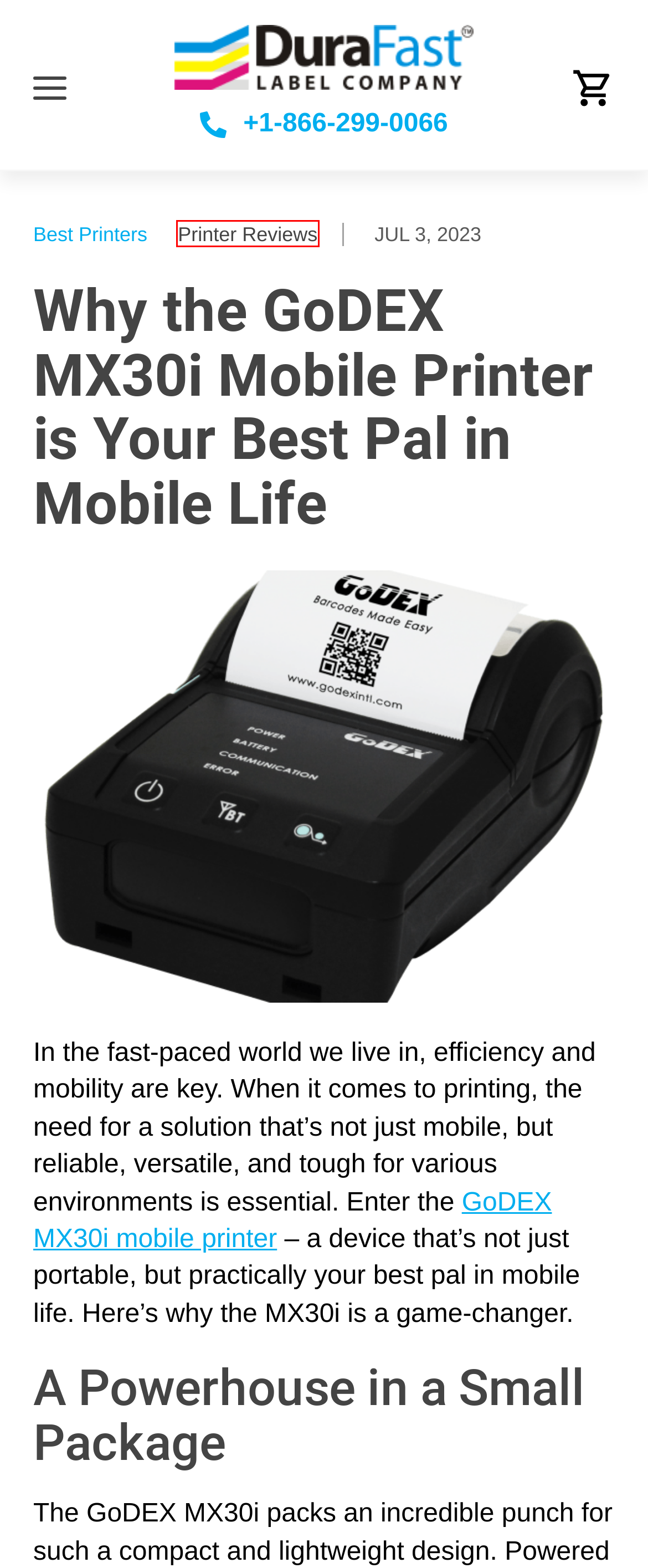You have received a screenshot of a webpage with a red bounding box indicating a UI element. Please determine the most fitting webpage description that matches the new webpage after clicking on the indicated element. The choices are:
A. Video Archives - DuraFast Label Company New Blog
B. 2017 - DuraFast Label Company New Blog
C. Printer Reviews Archives - DuraFast Label Company New Blog
D. Durable Labels Archives - DuraFast Label Company New Blog
E. Blank Inkjet Labels For Sale | DuraFast Label
F. Contact Us For All Your Label Needs | Durafast Label Company
G. Best Printers Archives - DuraFast Label Company New Blog
H. How To? Archives - DuraFast Label Company New Blog

C